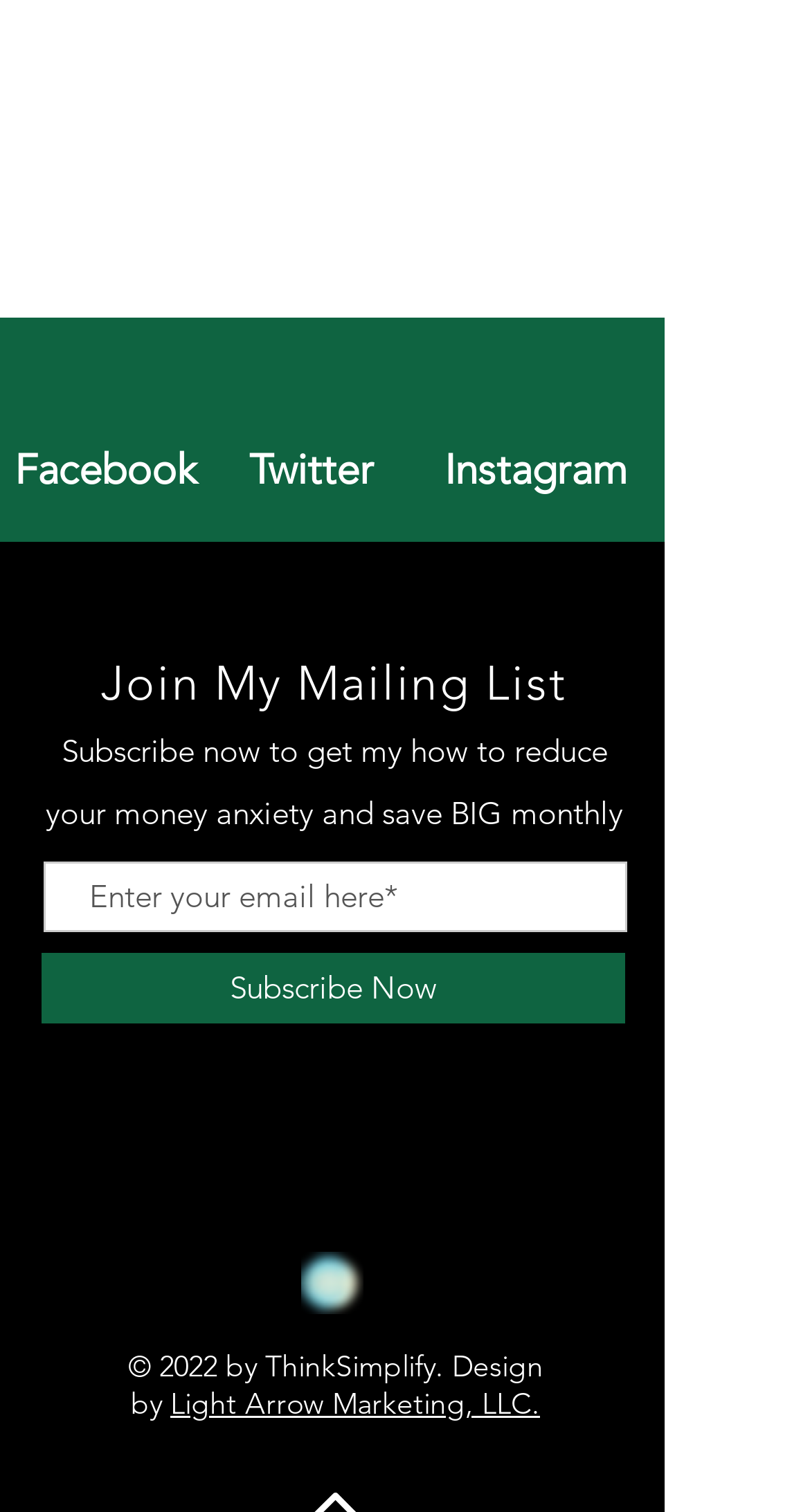Provide a short answer using a single word or phrase for the following question: 
What social media platforms are linked?

Facebook, Instagram, Twitter